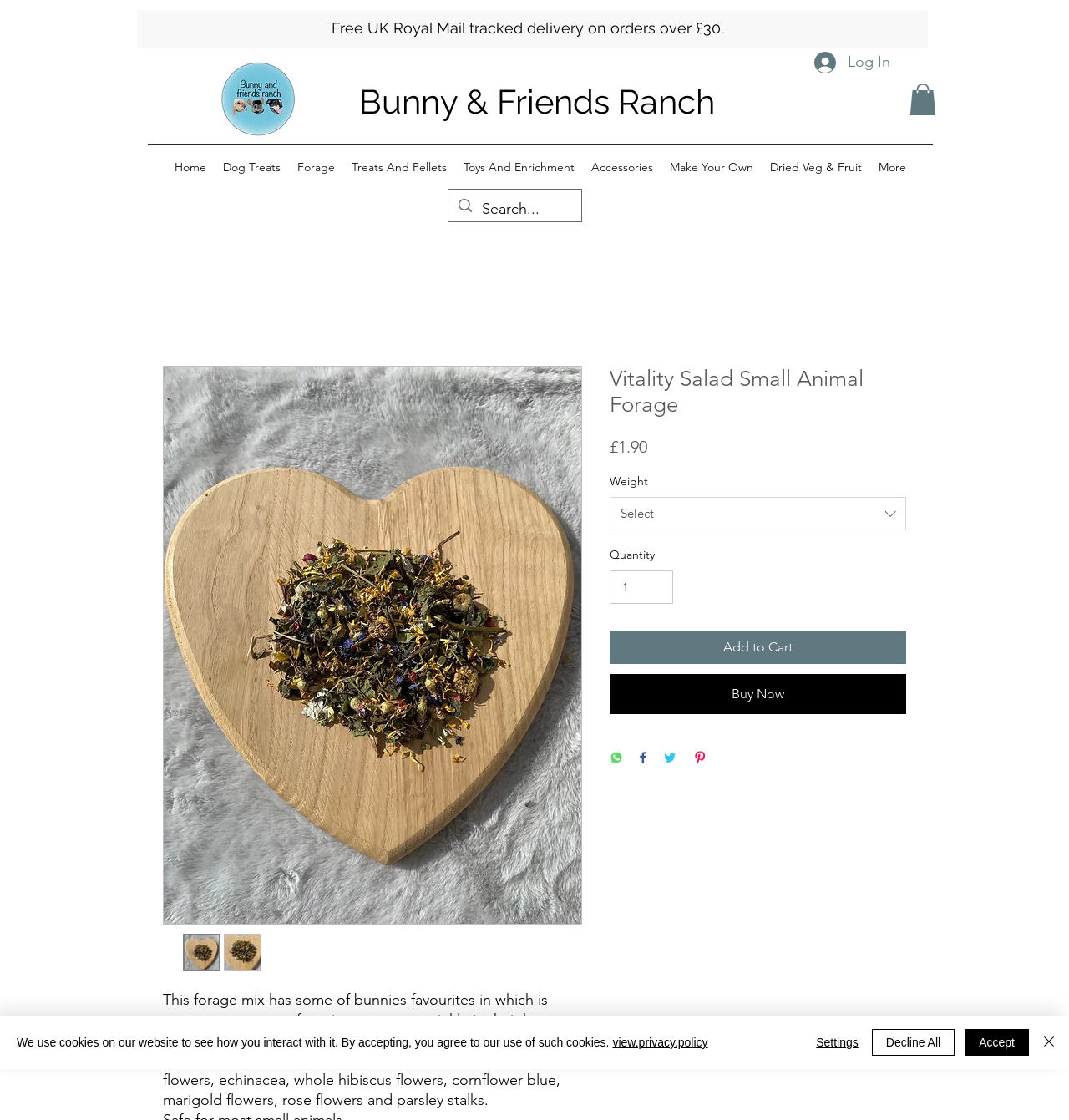Please identify the webpage's heading and generate its text content.

Free UK Royal Mail tracked delivery on orders over £30.